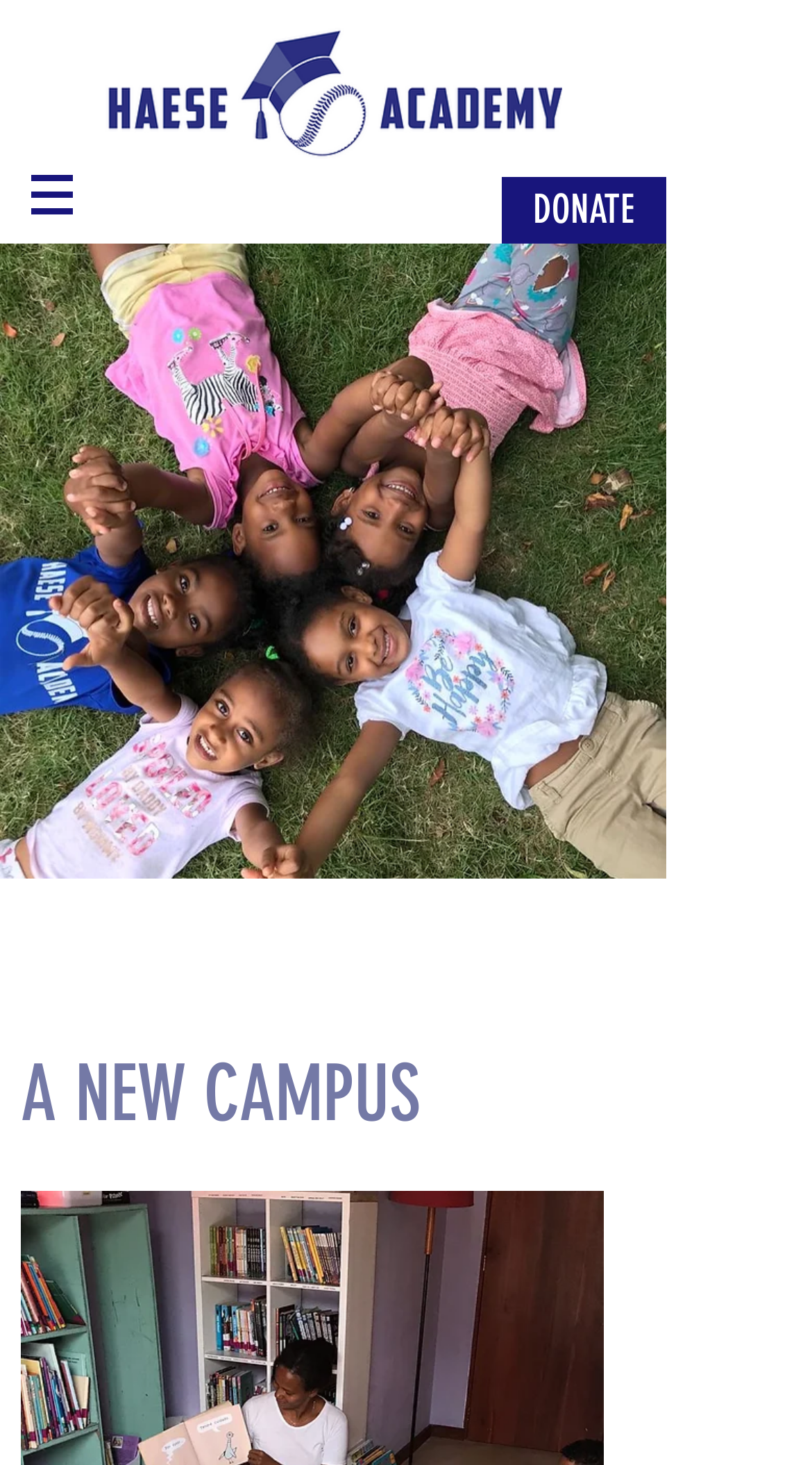Using the information in the image, could you please answer the following question in detail:
What is the purpose of the 'DONATE' link?

The 'DONATE' link is likely a call-to-action for visitors to donate to the community center, possibly for a specific cause or to support its activities.